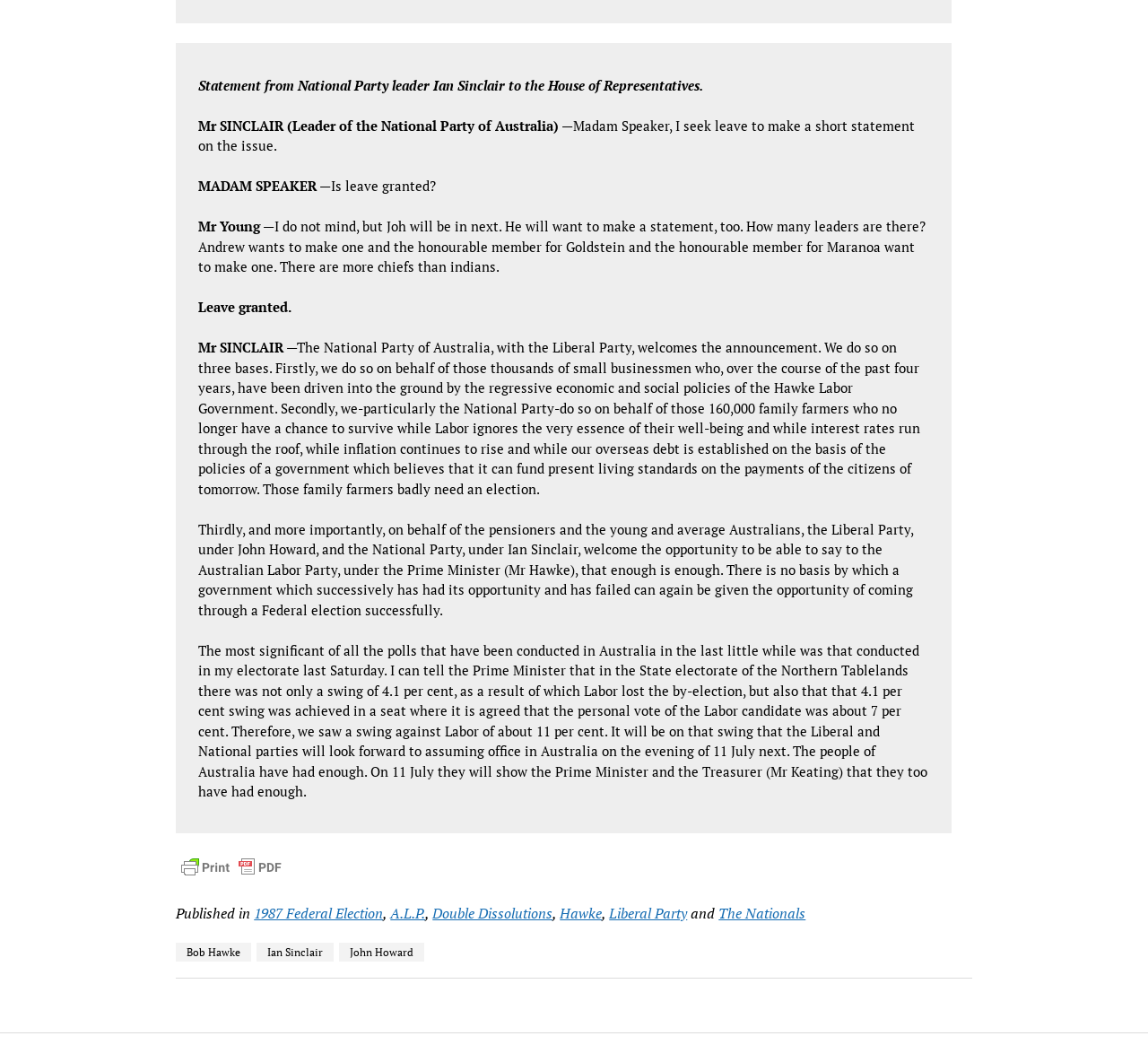Respond with a single word or phrase for the following question: 
What is the name of the Prime Minister mentioned?

Bob Hawke